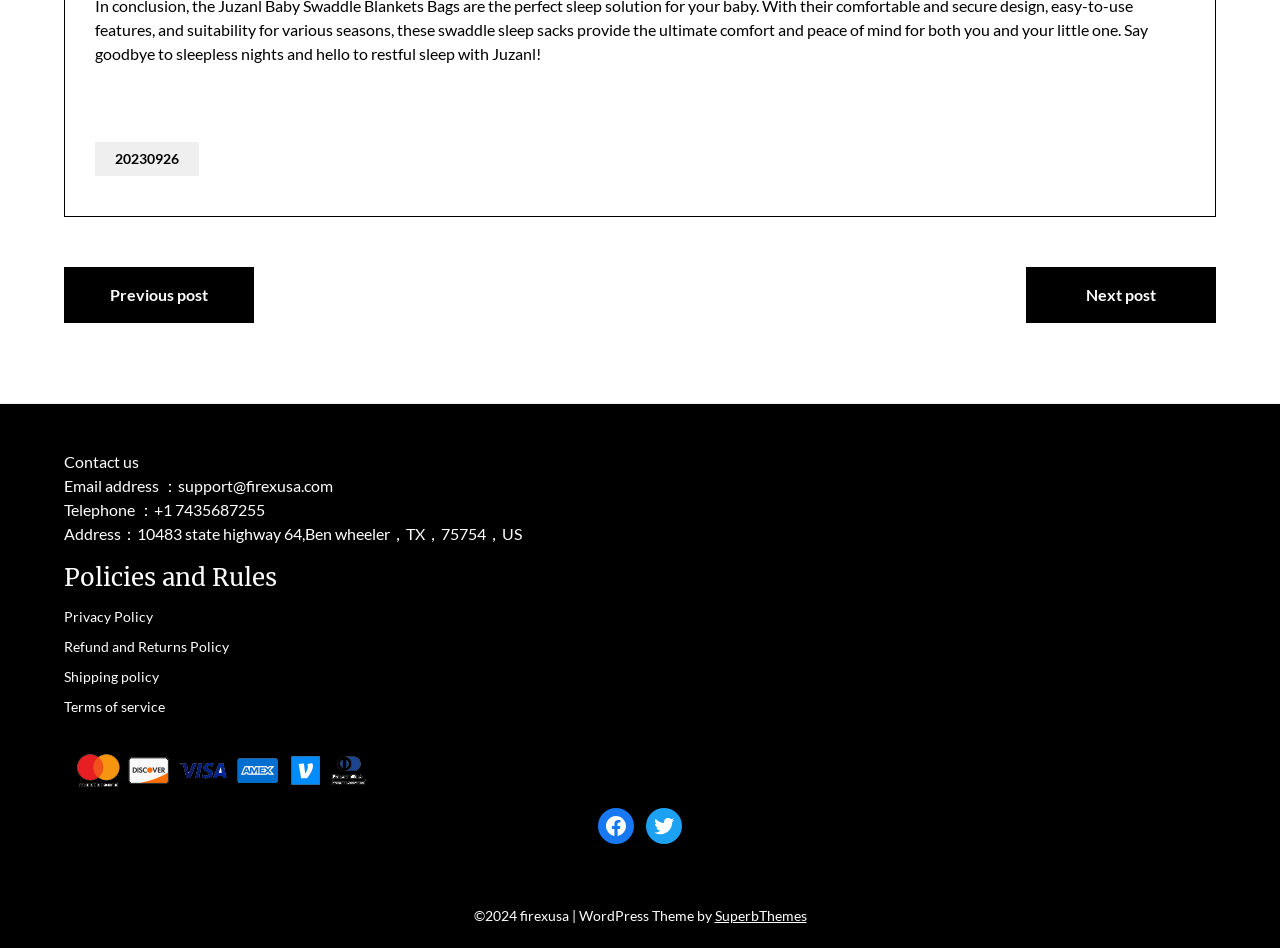Please examine the image and provide a detailed answer to the question: What is the copyright year of the website?

The copyright year can be found at the very bottom of the webpage, in the footer section. The text '©2024 firexusa' indicates that the website's copyright year is 2024.